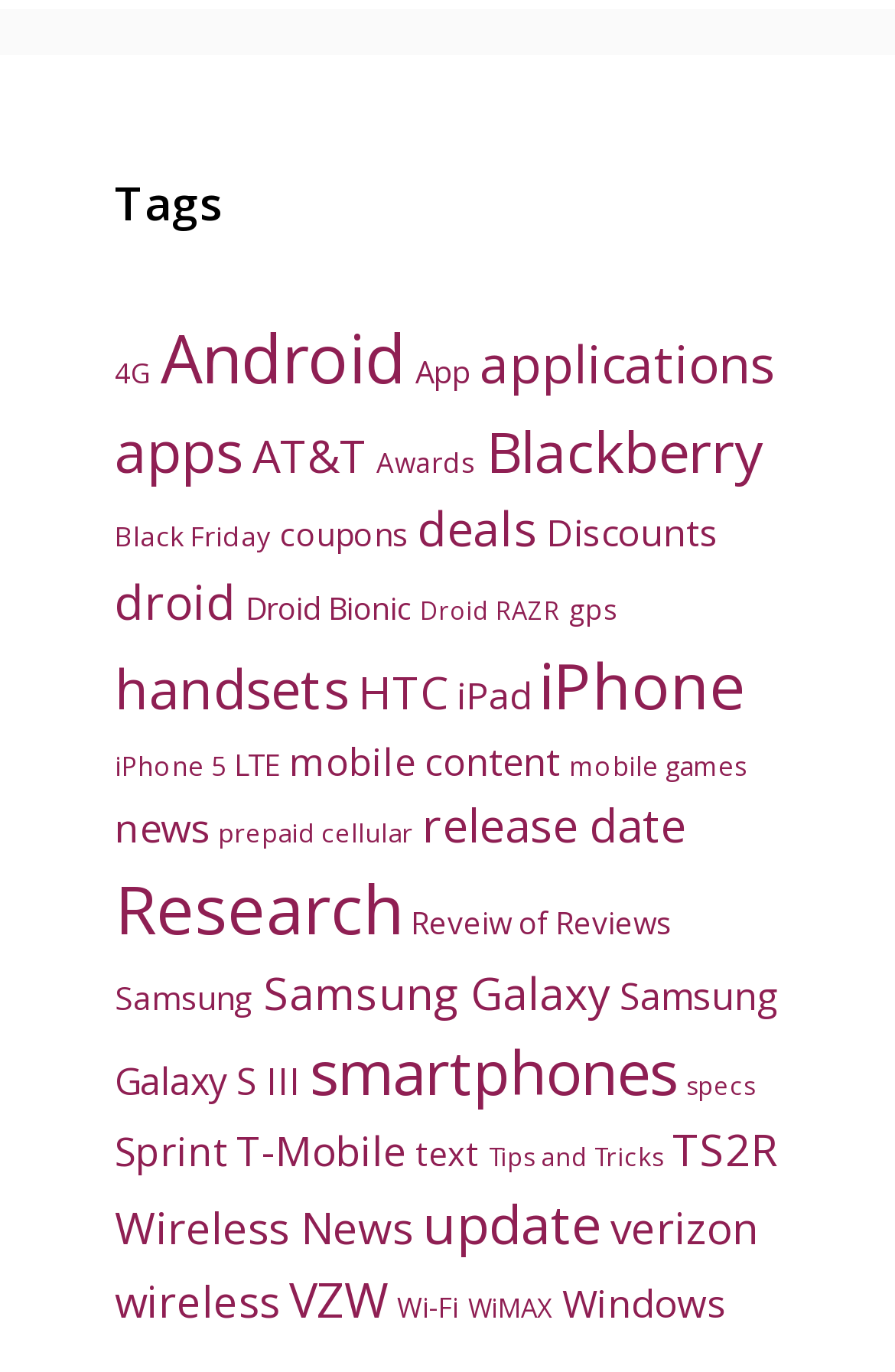Find the bounding box coordinates for the area that must be clicked to perform this action: "View 'iPhone' related items".

[0.603, 0.466, 0.833, 0.53]